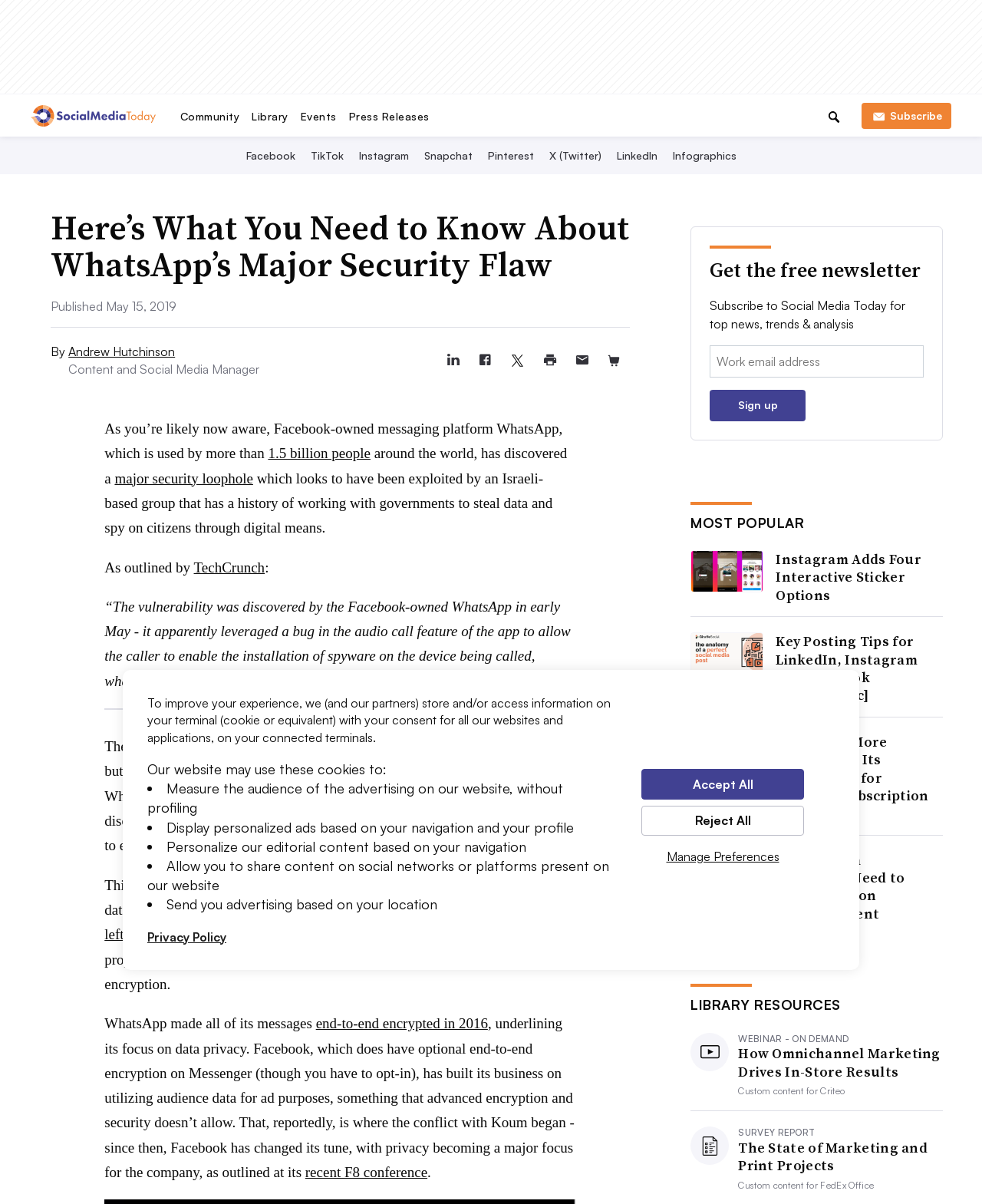Who is the author of the article?
From the screenshot, supply a one-word or short-phrase answer.

Andrew Hutchinson